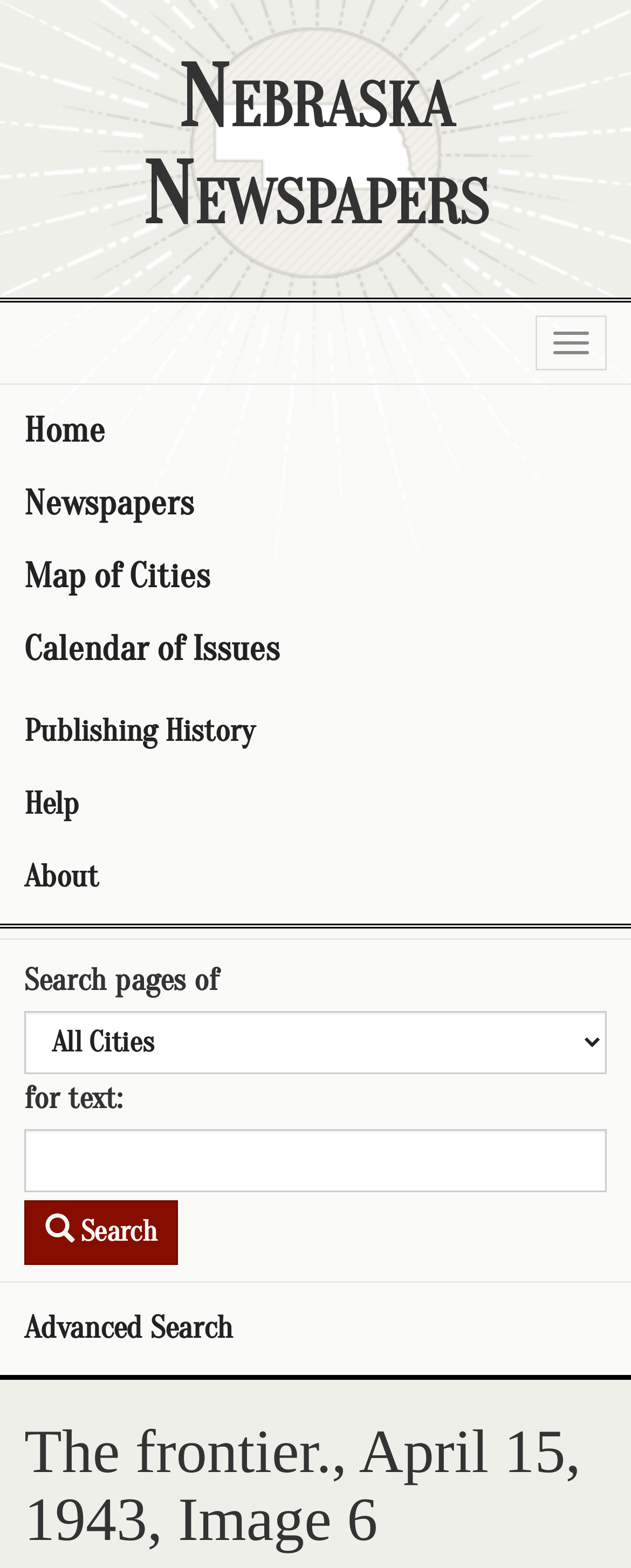What is the button below the search box used for?
Respond with a short answer, either a single word or a phrase, based on the image.

Search